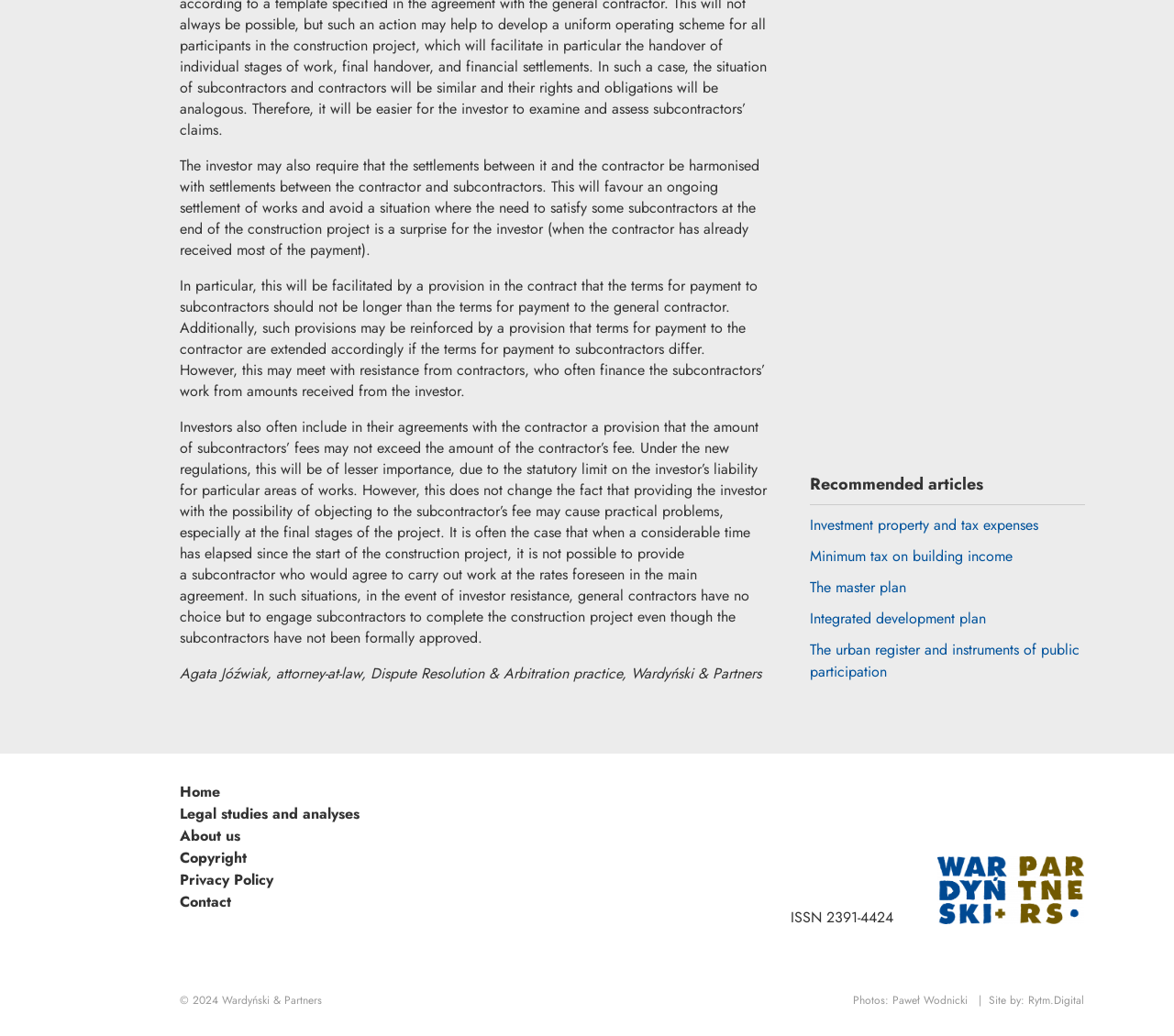Find the bounding box coordinates of the element to click in order to complete this instruction: "Check the 'Copyright' information". The bounding box coordinates must be four float numbers between 0 and 1, denoted as [left, top, right, bottom].

[0.153, 0.817, 0.21, 0.838]